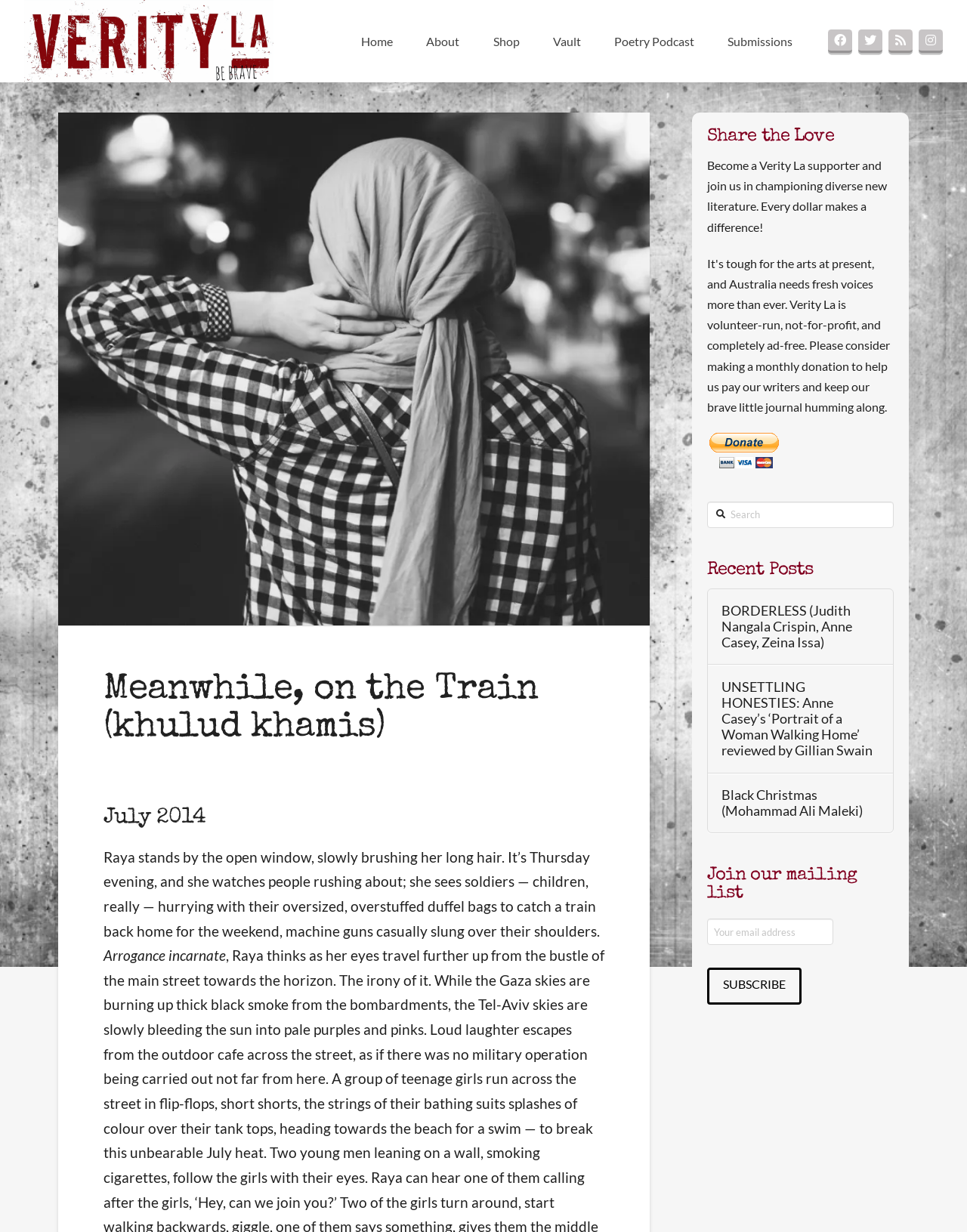Can you give a detailed response to the following question using the information from the image? What is the name of the logo on the top left?

The logo is located on the top left corner of the webpage, and it is an image with a bounding box of [0.025, 0.0, 0.283, 0.067]. The OCR text or element description is 'Verity La logo'.